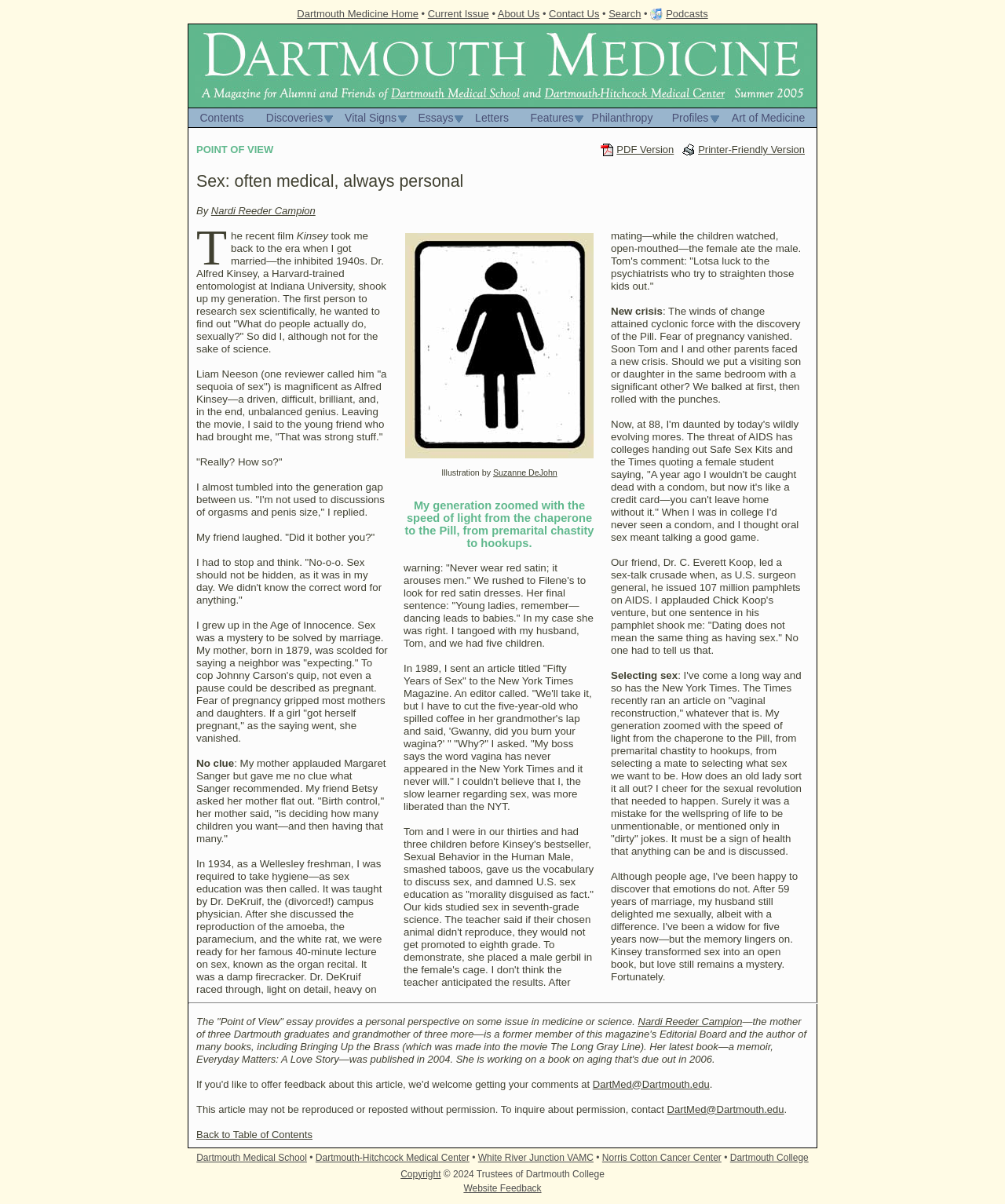Locate the bounding box of the UI element with the following description: "About Us".

[0.495, 0.007, 0.537, 0.016]